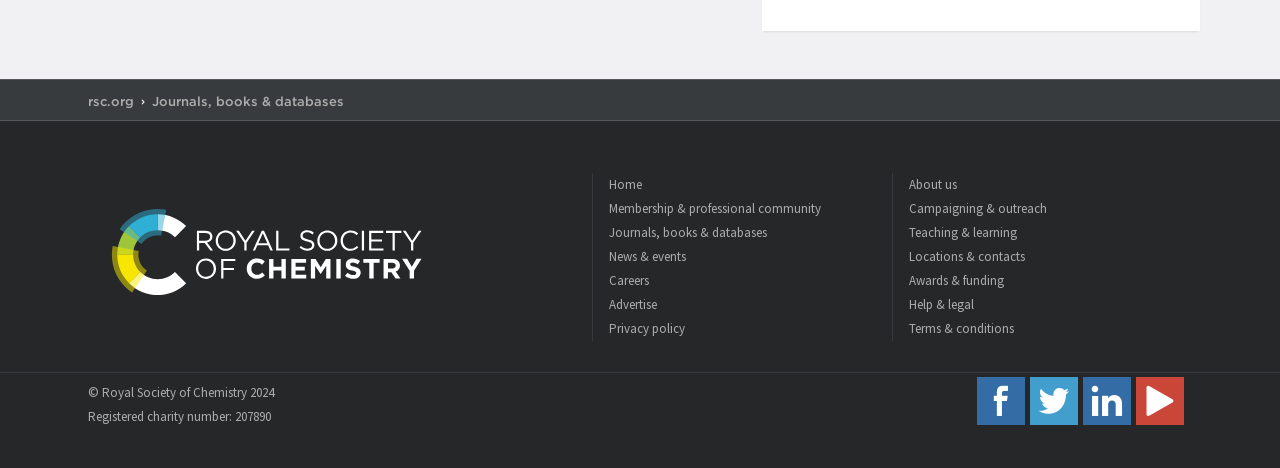Using the format (top-left x, top-left y, bottom-right x, bottom-right y), provide the bounding box coordinates for the described UI element. All values should be floating point numbers between 0 and 1: Careers

[0.476, 0.575, 0.697, 0.626]